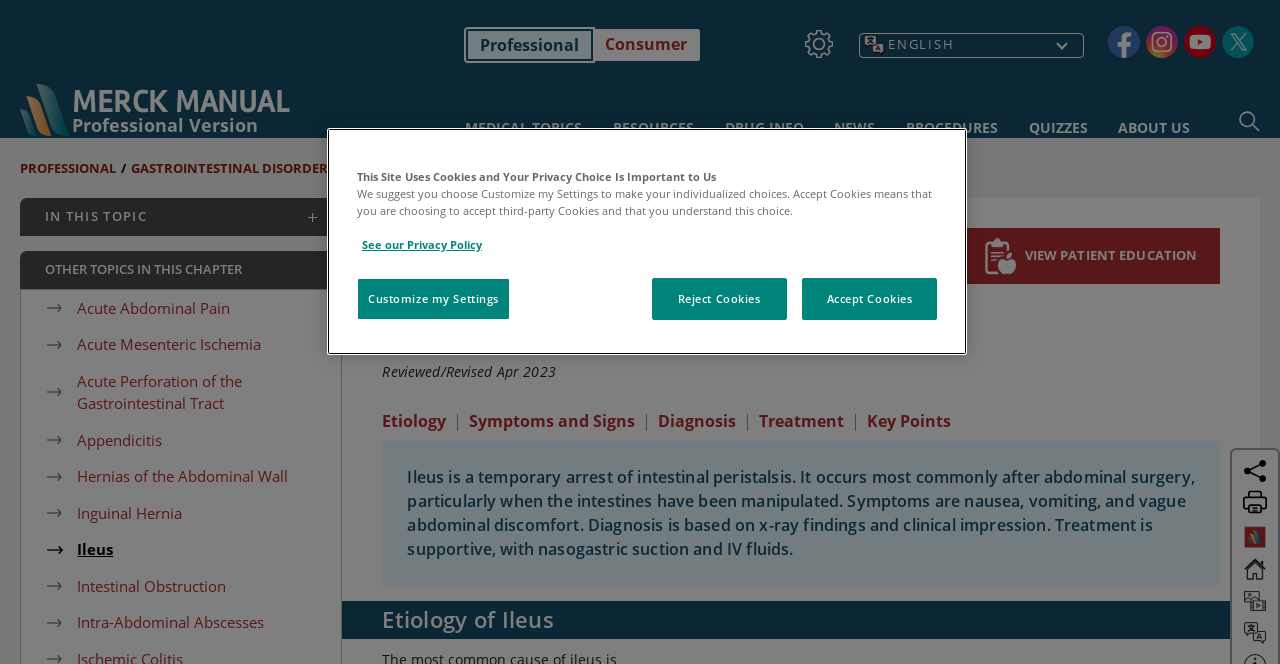What is the main category of the webpage?
Kindly give a detailed and elaborate answer to the question.

I determined this by looking at the overall content and structure of the webpage, which appears to be a medical reference page with information on a specific condition.